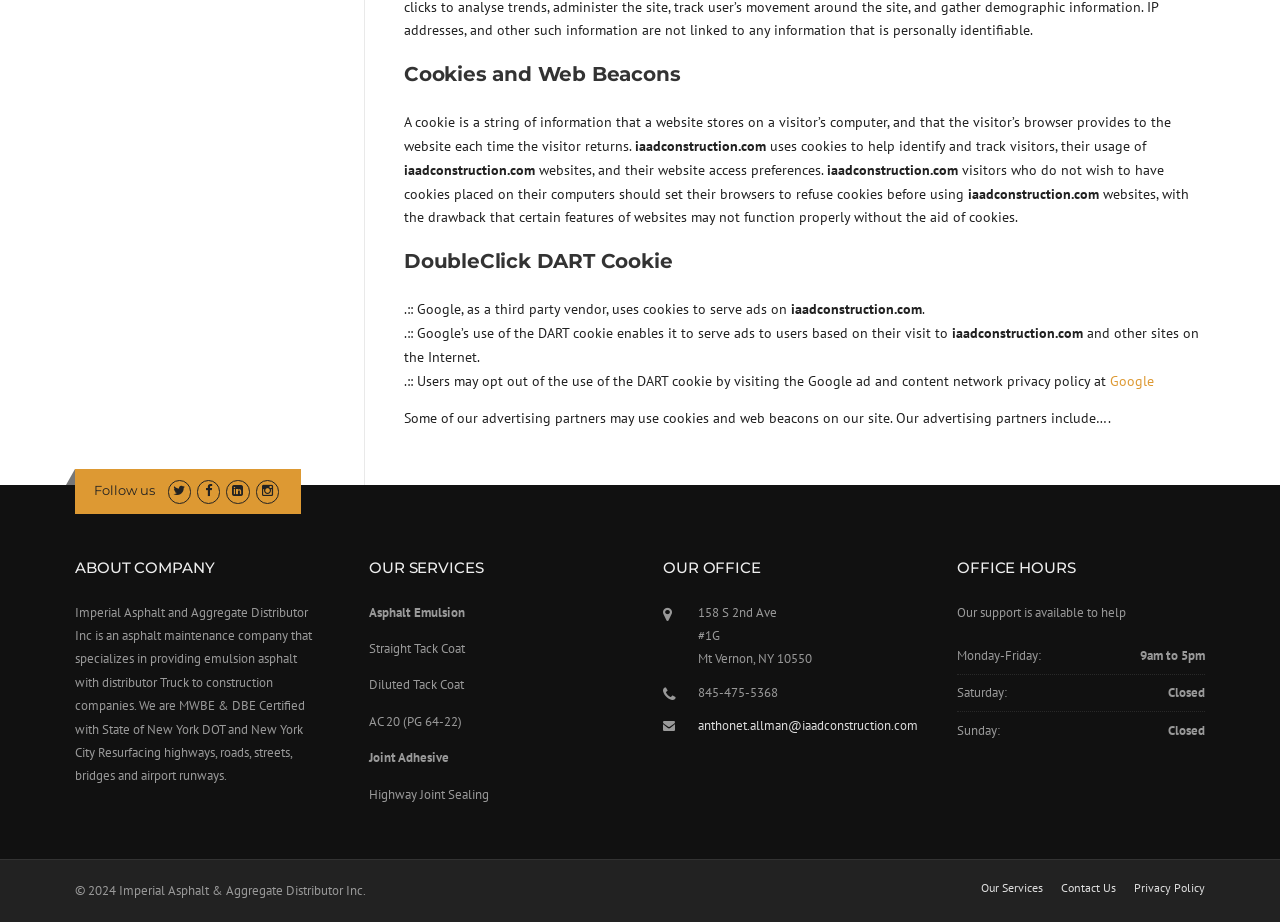From the webpage screenshot, predict the bounding box of the UI element that matches this description: "Google".

[0.867, 0.403, 0.902, 0.423]